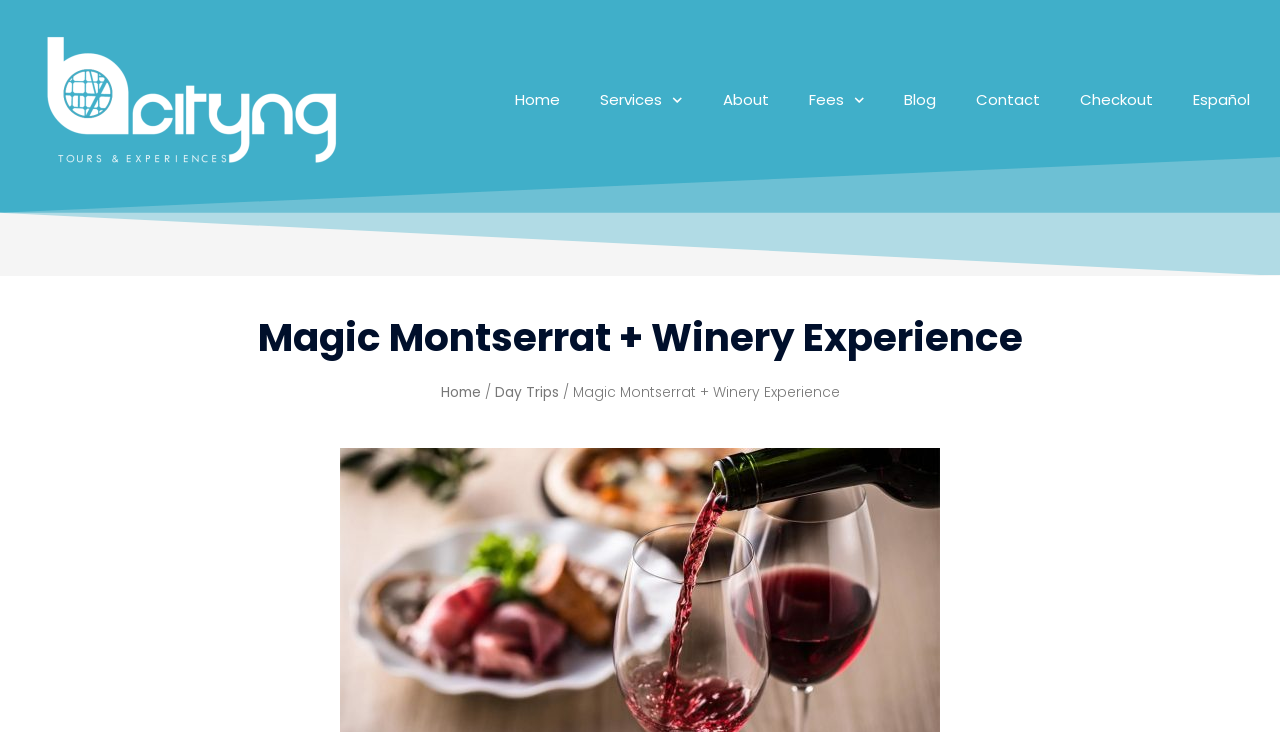Locate the bounding box coordinates of the UI element described by: "Day Trips". Provide the coordinates as four float numbers between 0 and 1, formatted as [left, top, right, bottom].

[0.387, 0.526, 0.433, 0.546]